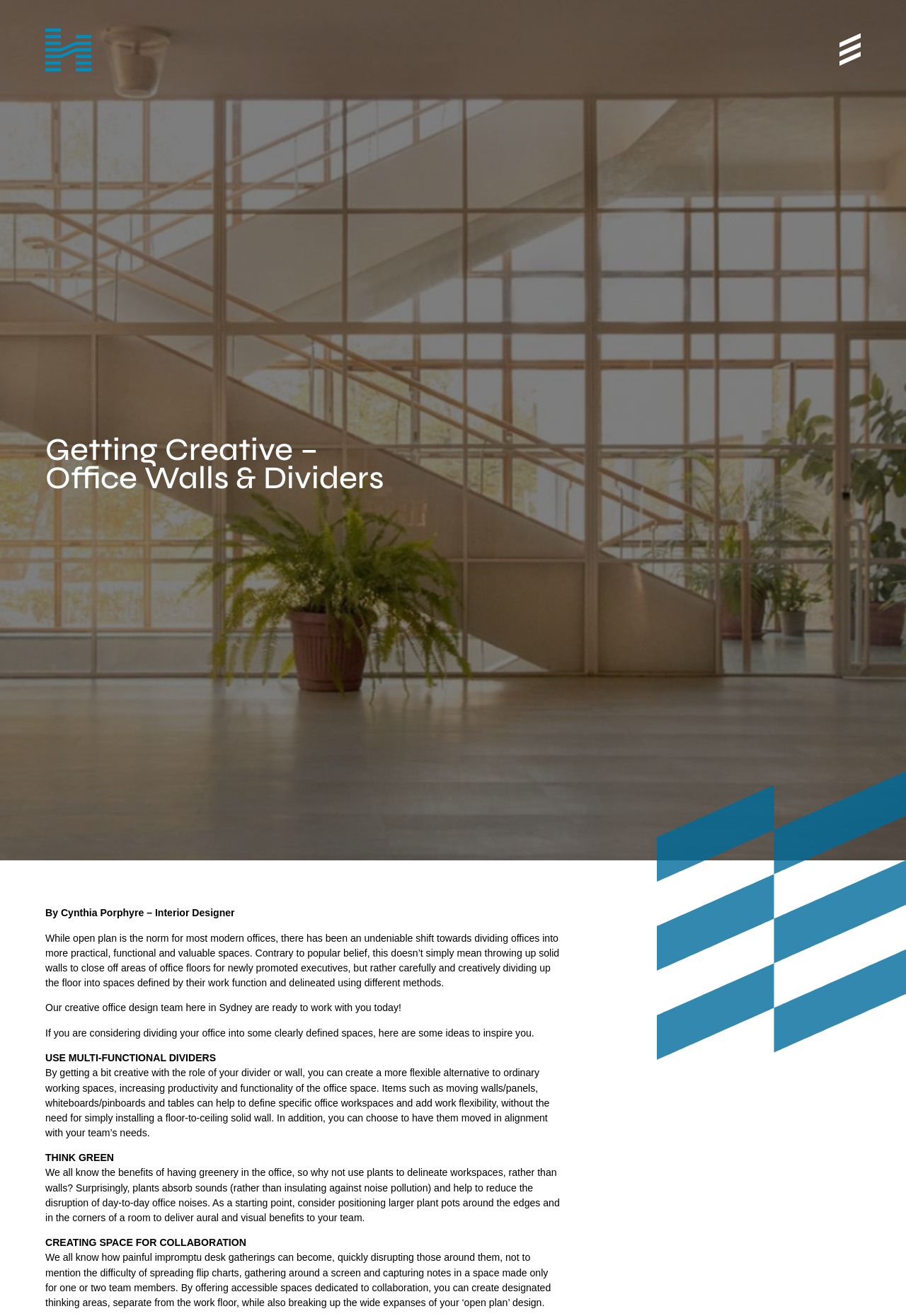Identify the bounding box for the described UI element: "Linkedin-in".

[0.1, 0.598, 0.117, 0.61]